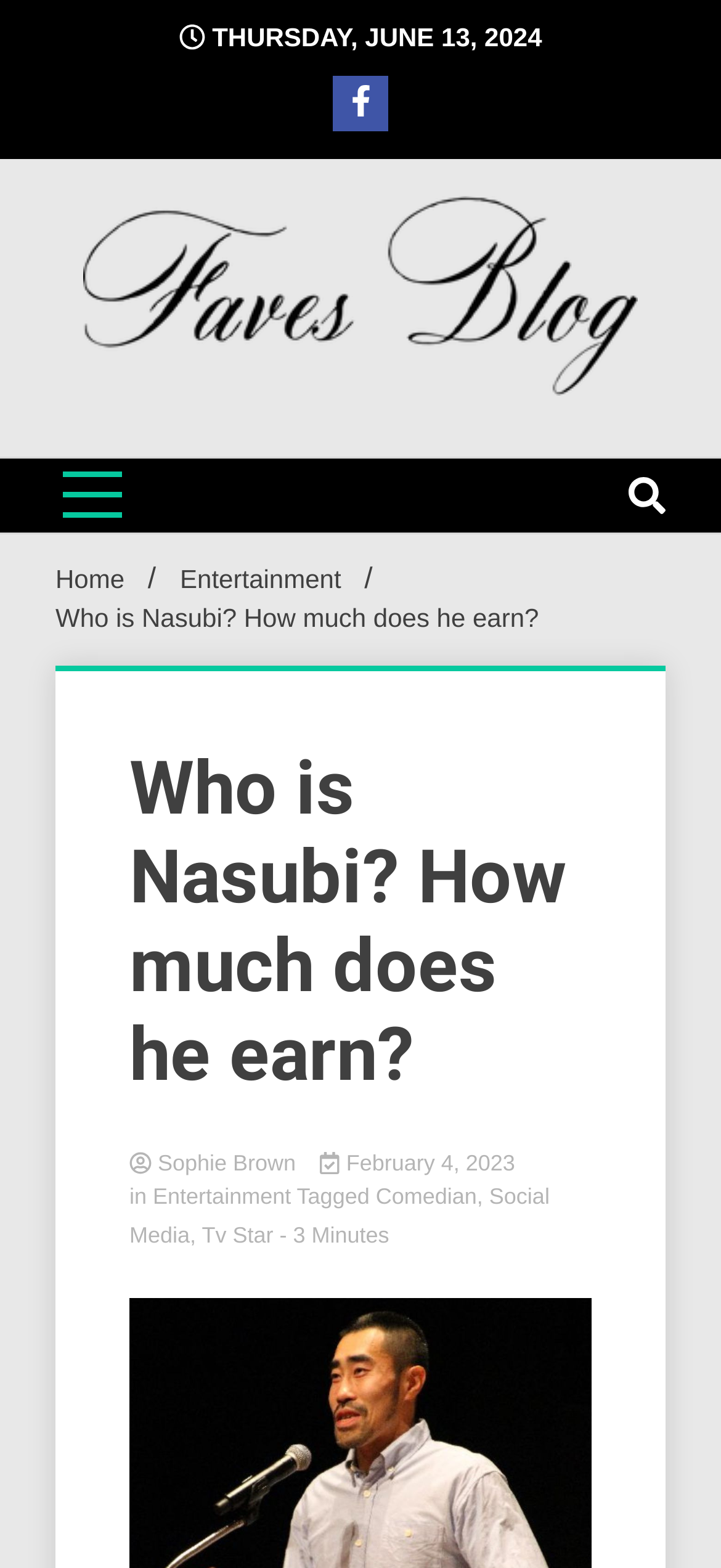Extract the bounding box coordinates for the described element: "Home". The coordinates should be represented as four float numbers between 0 and 1: [left, top, right, bottom].

[0.077, 0.36, 0.173, 0.379]